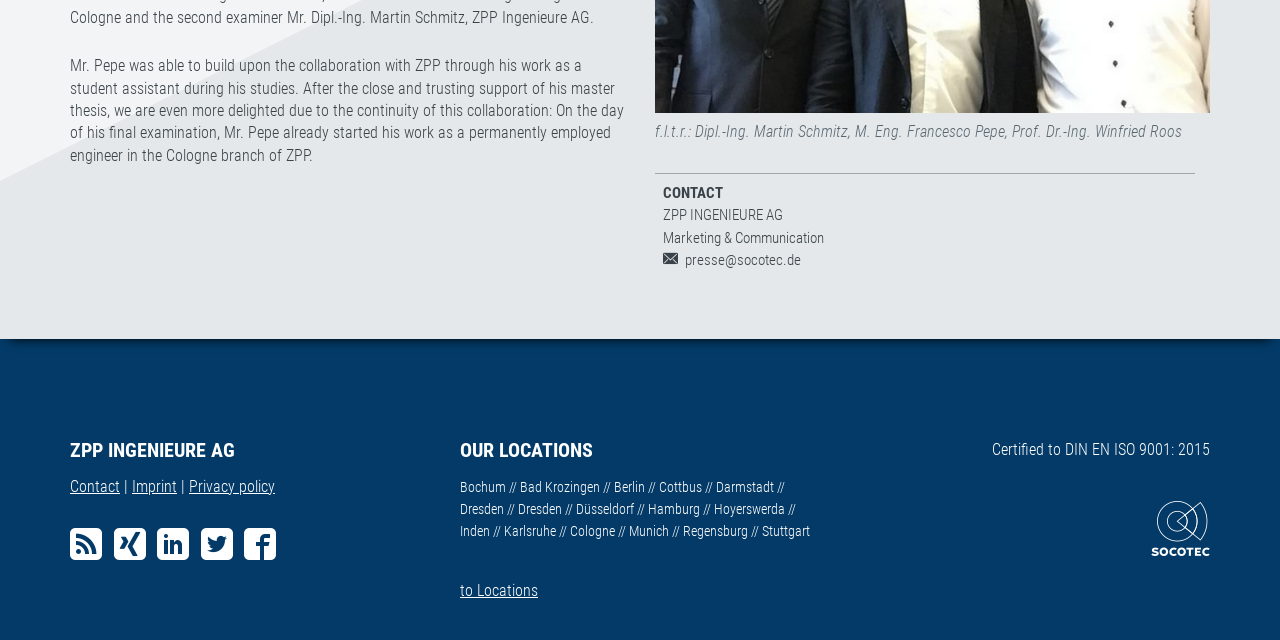Identify the bounding box of the HTML element described here: "Privacy policy". Provide the coordinates as four float numbers between 0 and 1: [left, top, right, bottom].

[0.148, 0.745, 0.215, 0.774]